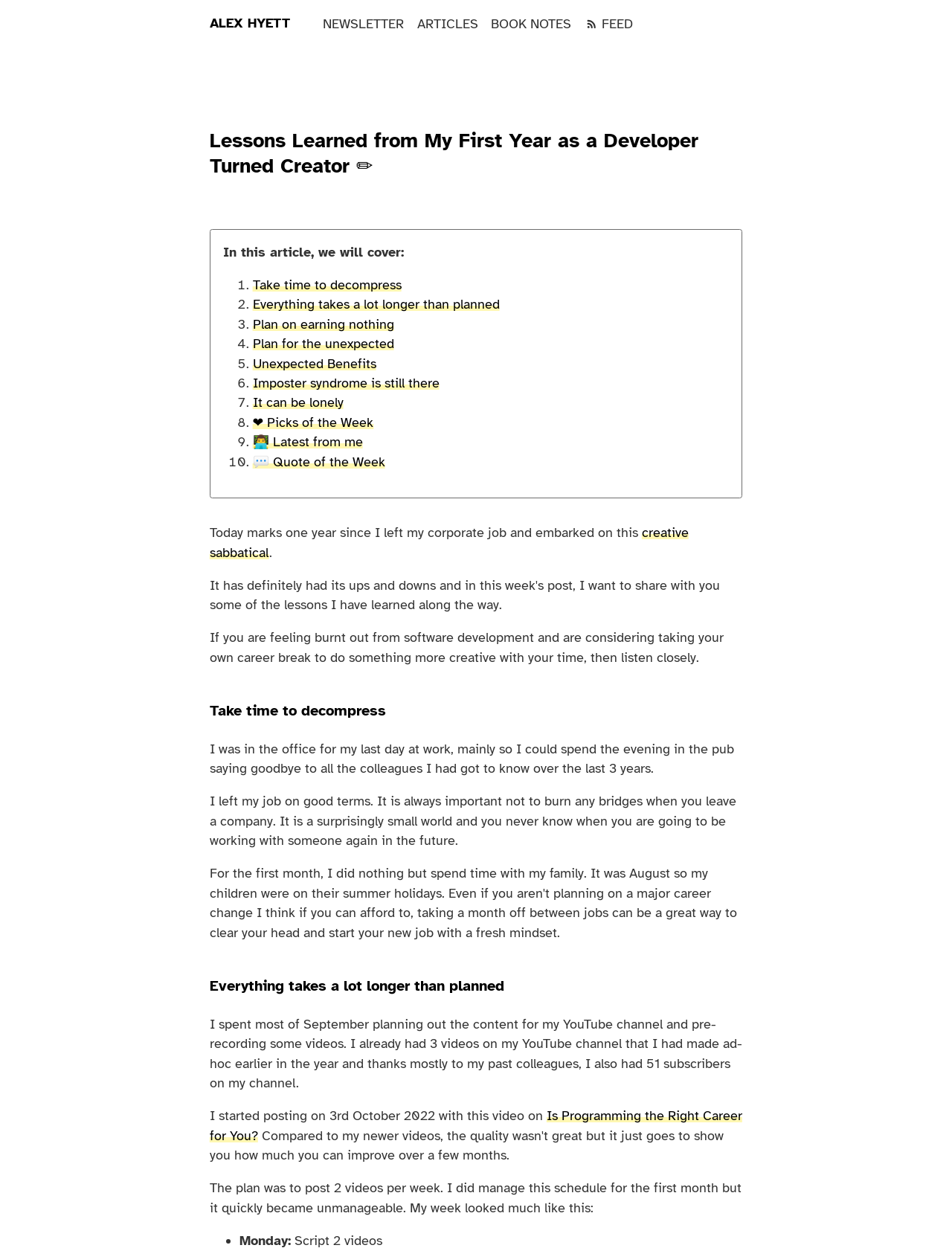Please provide the bounding box coordinates for the element that needs to be clicked to perform the instruction: "Check the 'Take time to decompress' point". The coordinates must consist of four float numbers between 0 and 1, formatted as [left, top, right, bottom].

[0.265, 0.221, 0.422, 0.234]